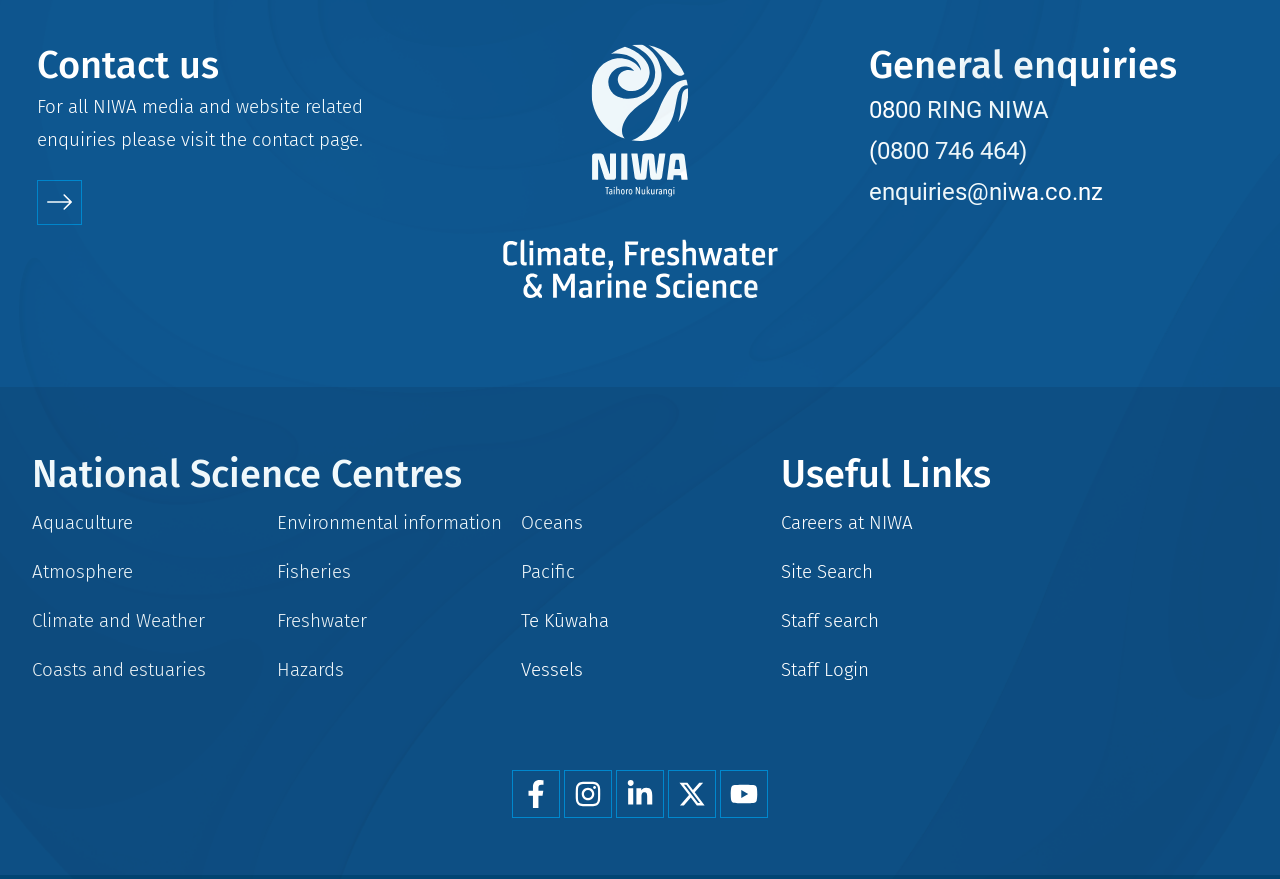Highlight the bounding box coordinates of the element you need to click to perform the following instruction: "Email NIWA."

[0.679, 0.203, 0.862, 0.235]